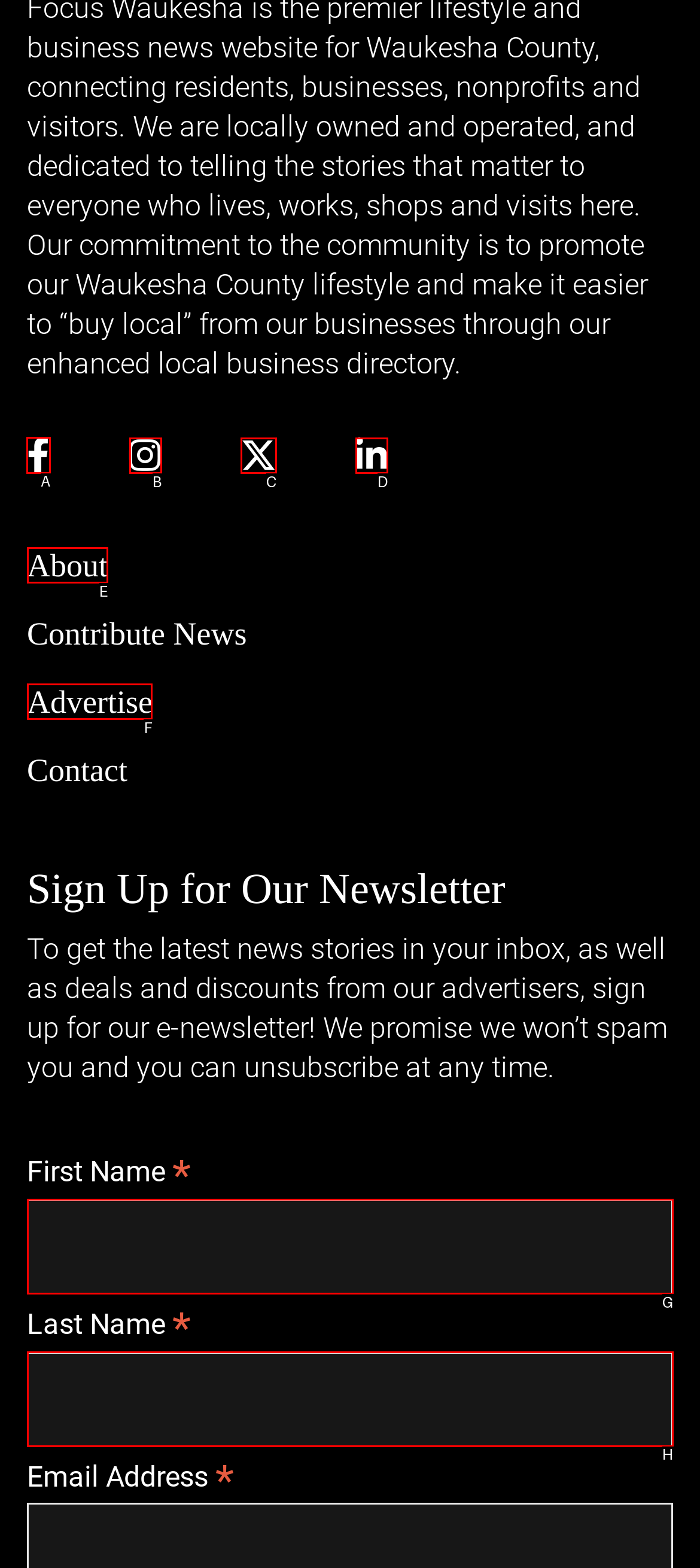Select the letter of the UI element that matches this task: Open the 'Events' page
Provide the answer as the letter of the correct choice.

None